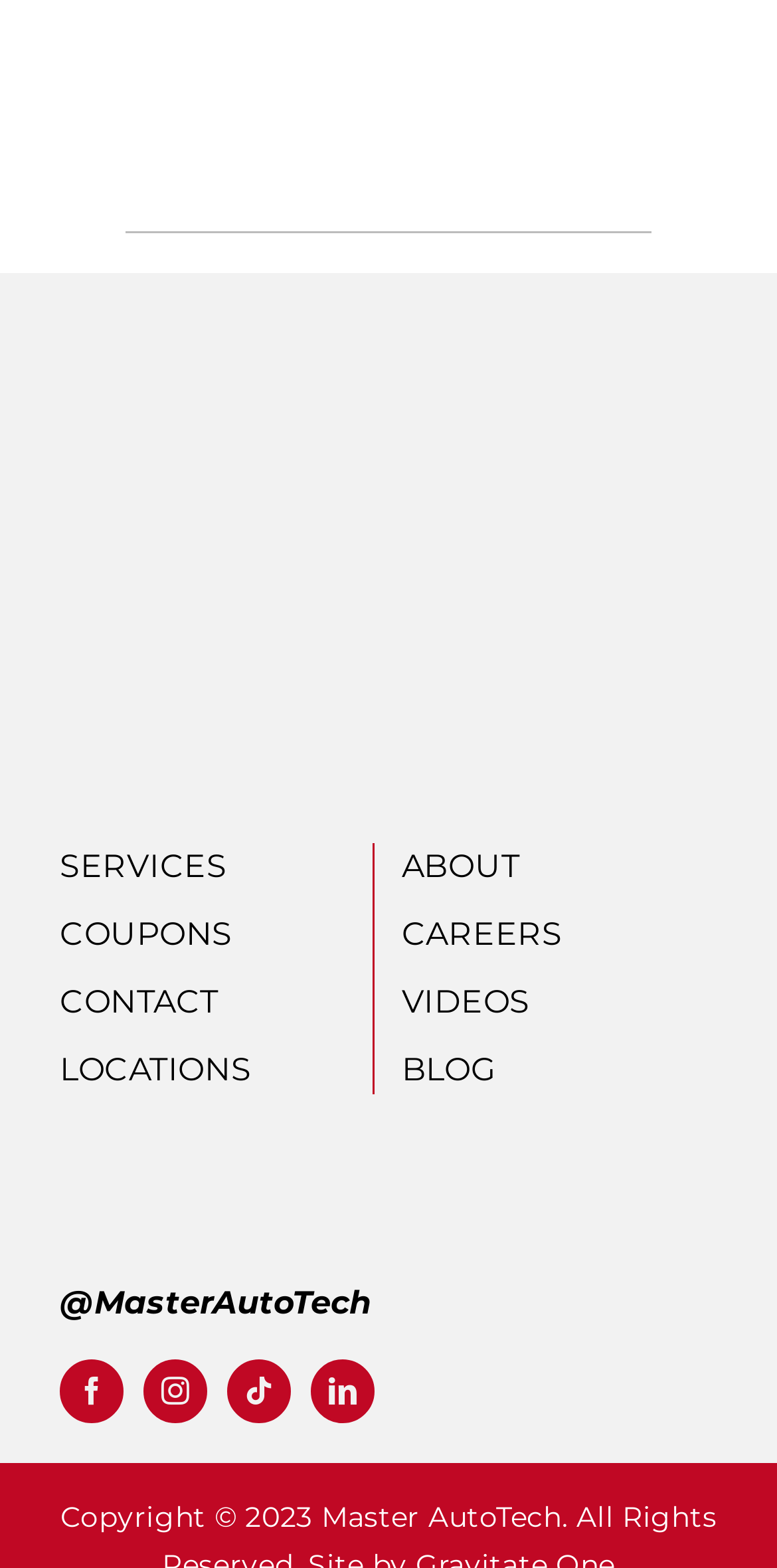Provide a brief response to the question below using a single word or phrase: 
What is the logo of Master AutoTech?

Master AutoTech full logo